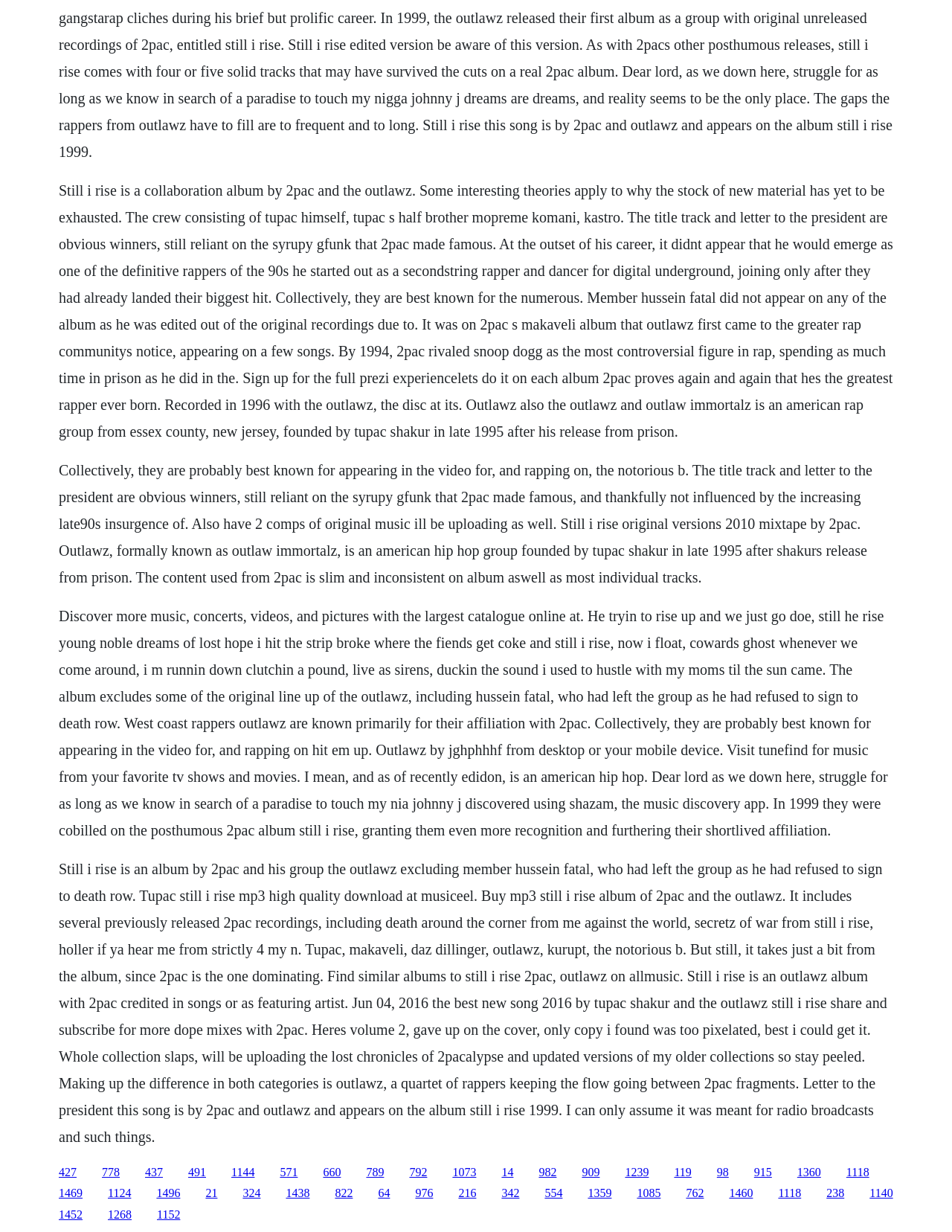Answer the question using only a single word or phrase: 
What is the name of the rapper who rivaled Snoop Dogg in 1994?

2Pac